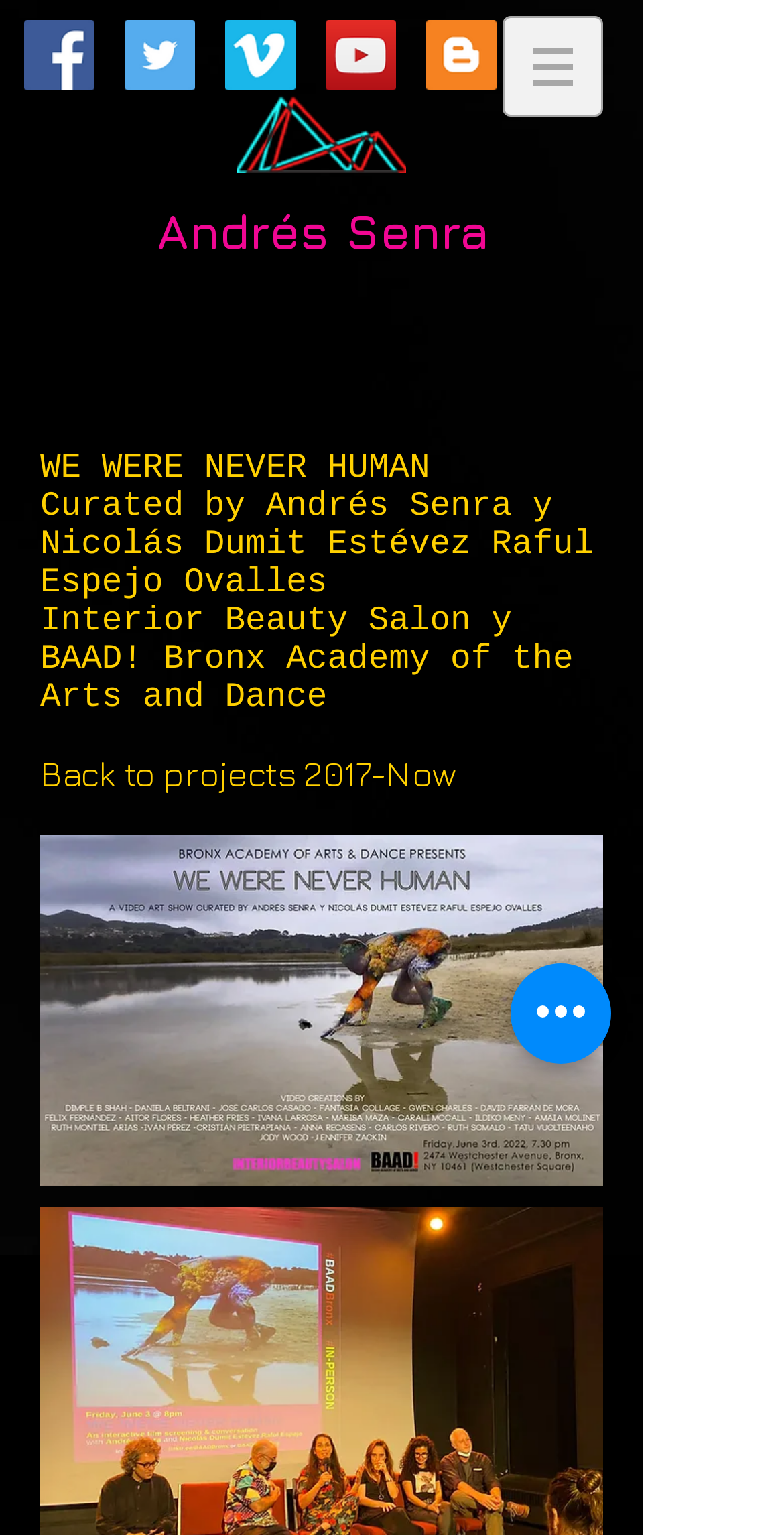Identify the bounding box for the UI element described as: "aria-label="Acciones rápidas"". Ensure the coordinates are four float numbers between 0 and 1, formatted as [left, top, right, bottom].

[0.651, 0.628, 0.779, 0.693]